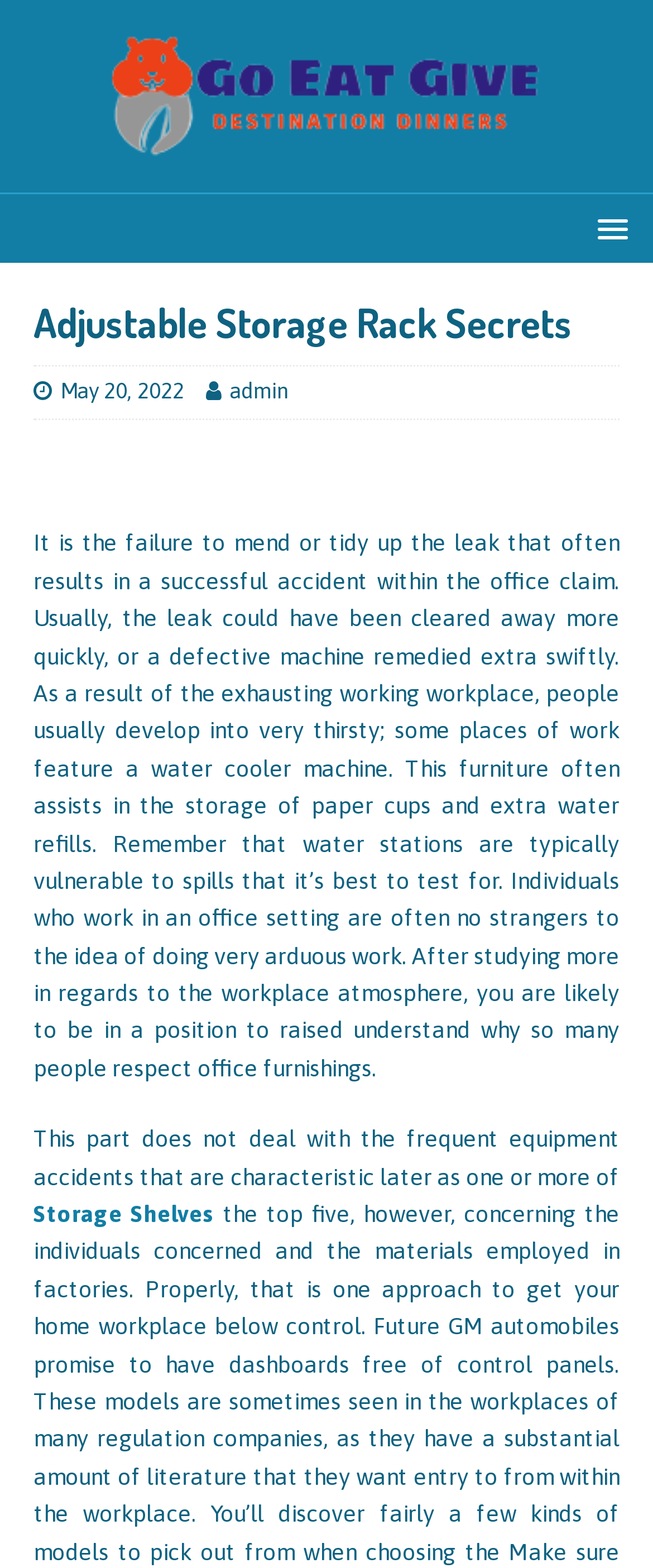Extract the main headline from the webpage and generate its text.

Adjustable Storage Rack Secrets